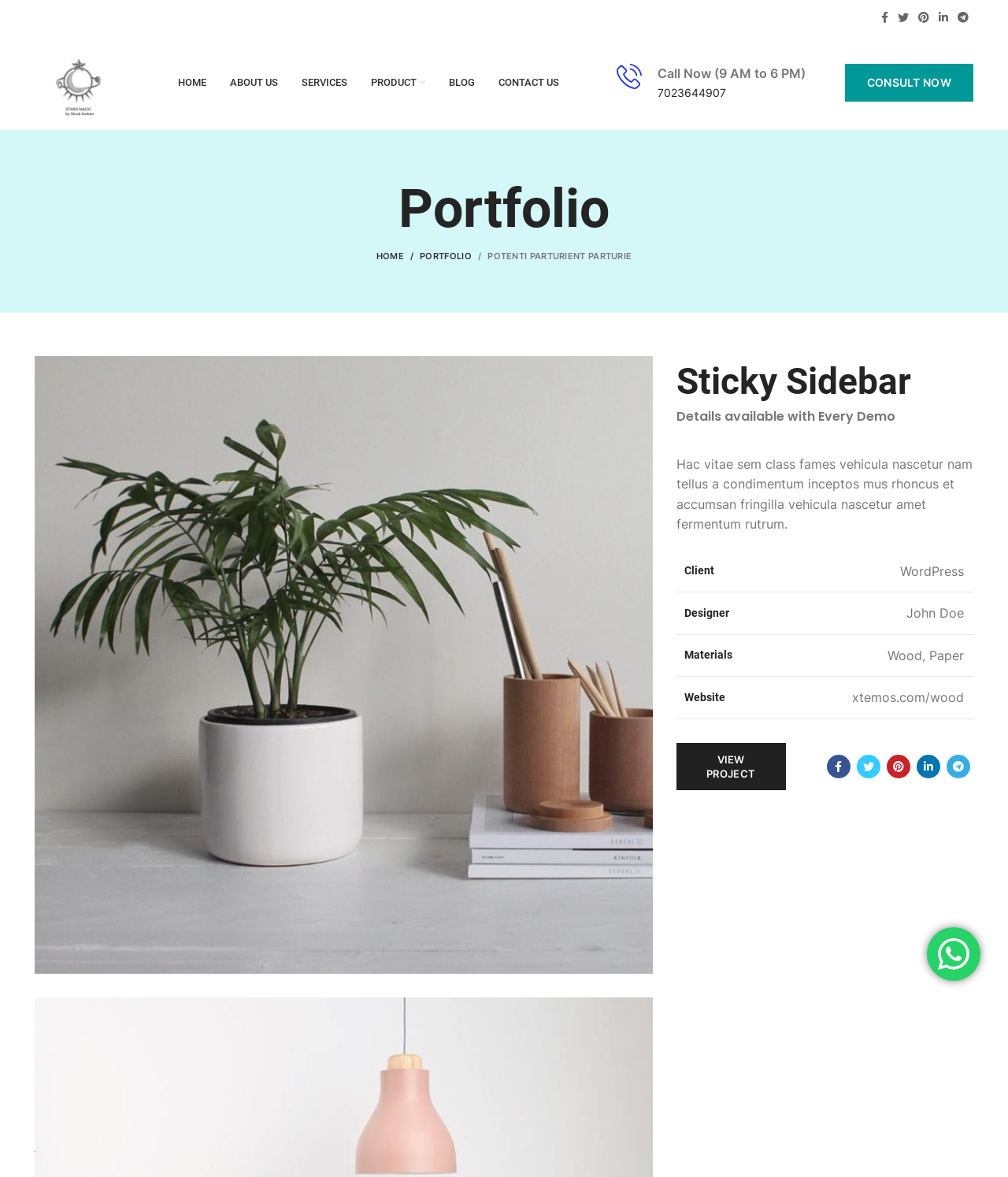Provide your answer in a single word or phrase: 
What is the name of the designer for the project?

John Doe